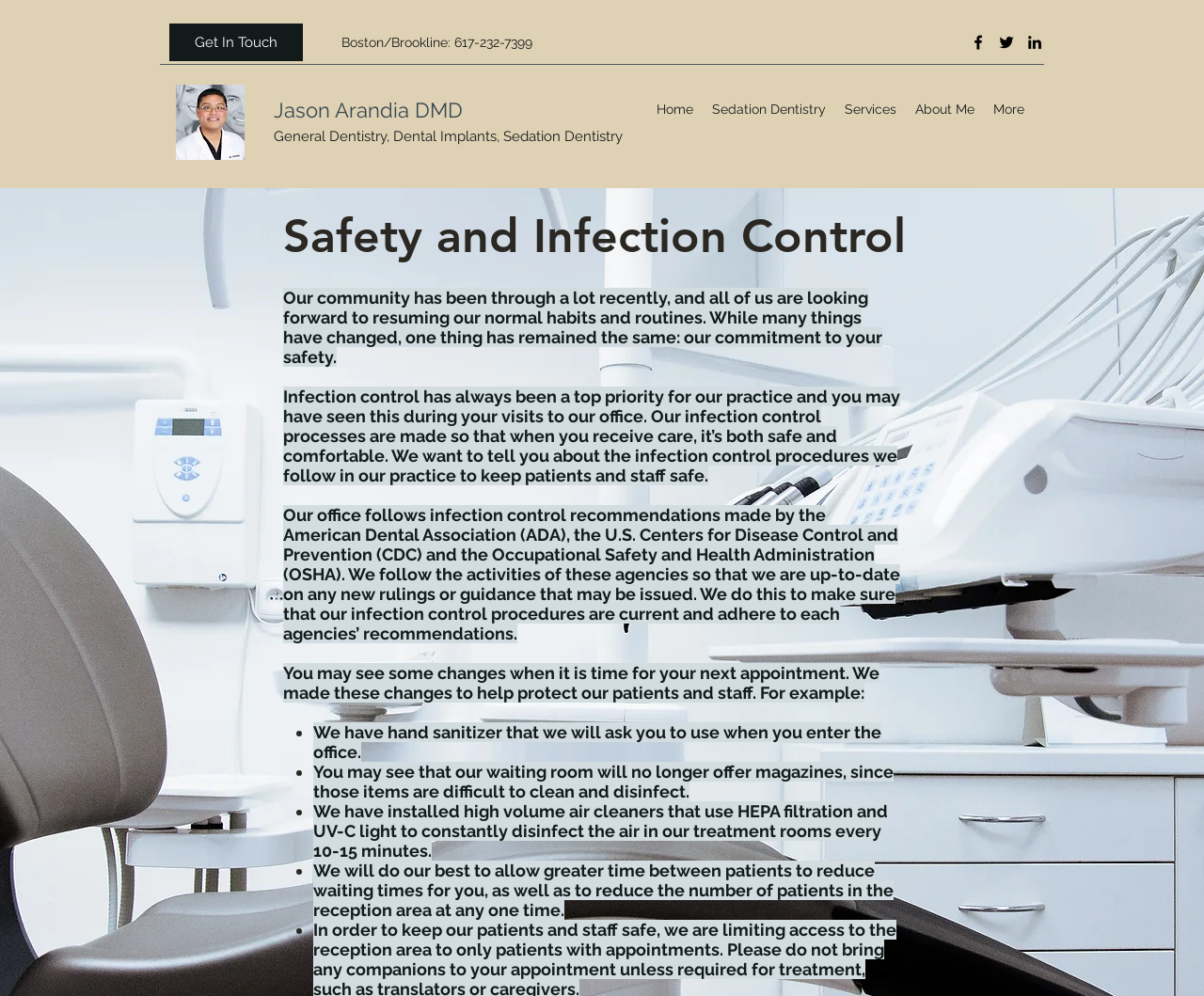Locate the bounding box of the UI element described in the following text: "Home".

[0.538, 0.095, 0.584, 0.124]